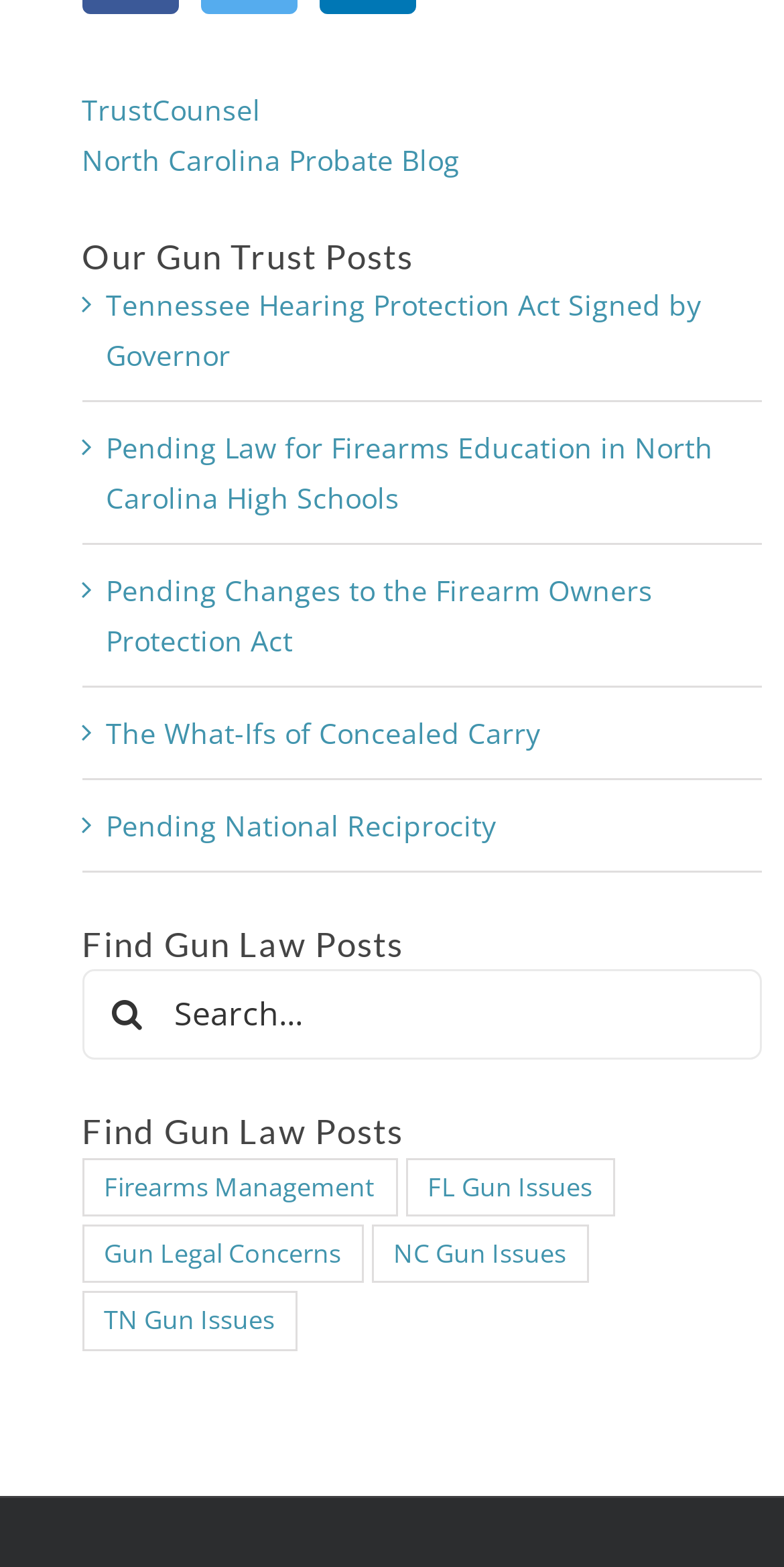Determine the bounding box coordinates of the clickable element to complete this instruction: "Explore NC Gun Issues". Provide the coordinates in the format of four float numbers between 0 and 1, [left, top, right, bottom].

[0.474, 0.782, 0.751, 0.819]